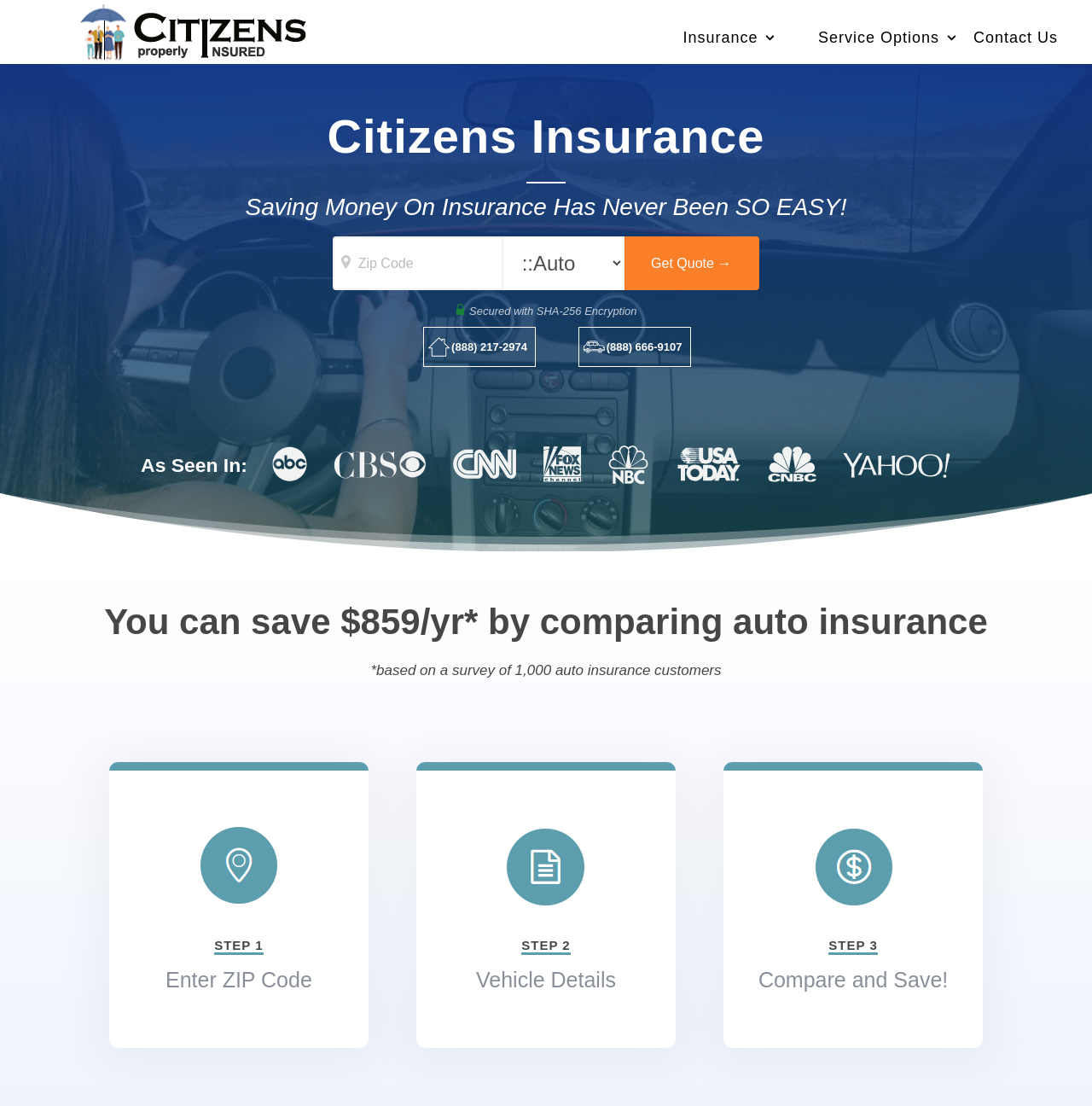Please identify the bounding box coordinates of the clickable element to fulfill the following instruction: "Get quote". The coordinates should be four float numbers between 0 and 1, i.e., [left, top, right, bottom].

[0.57, 0.214, 0.696, 0.262]